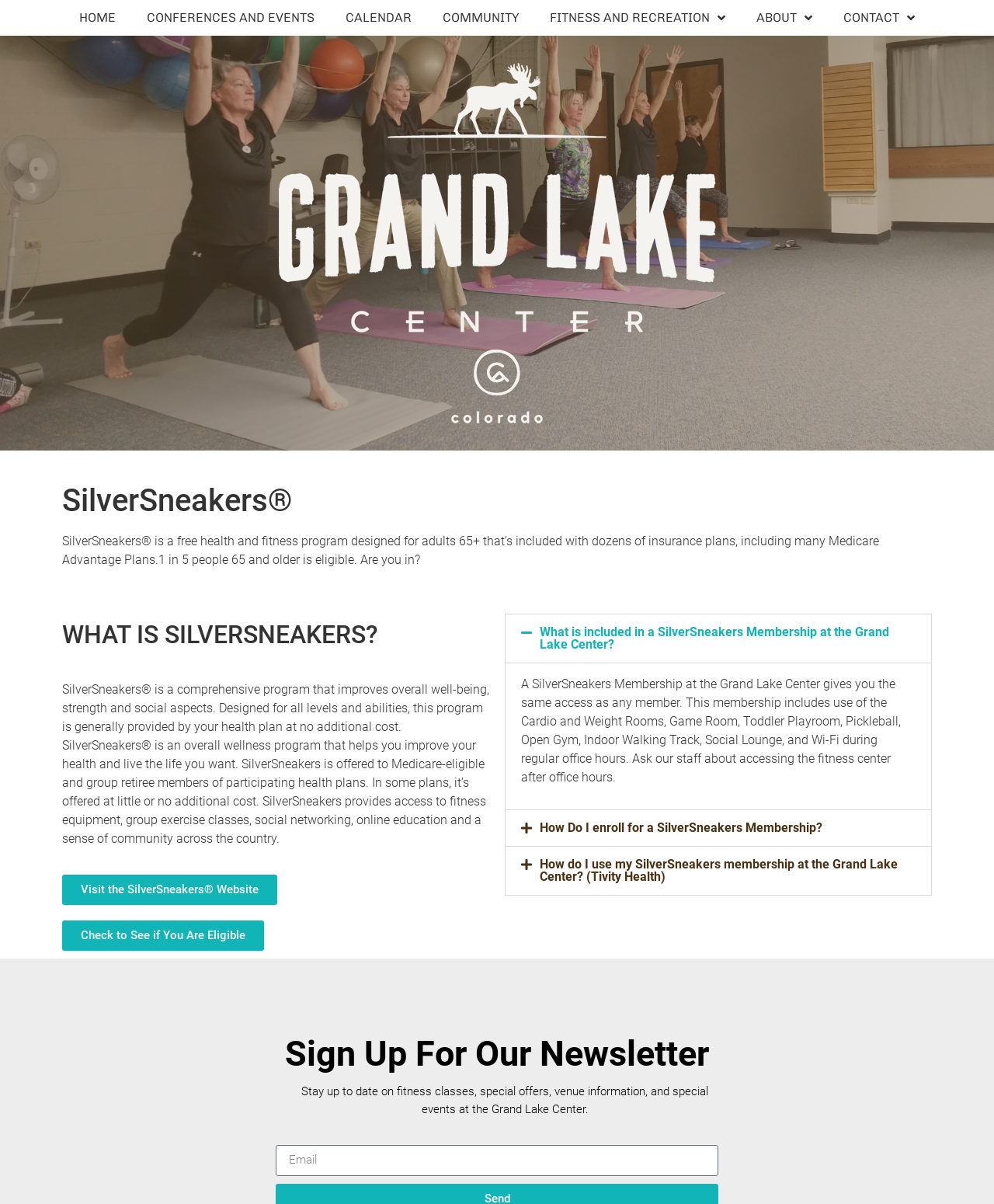Find the bounding box of the web element that fits this description: "About".

[0.745, 0.0, 0.833, 0.03]